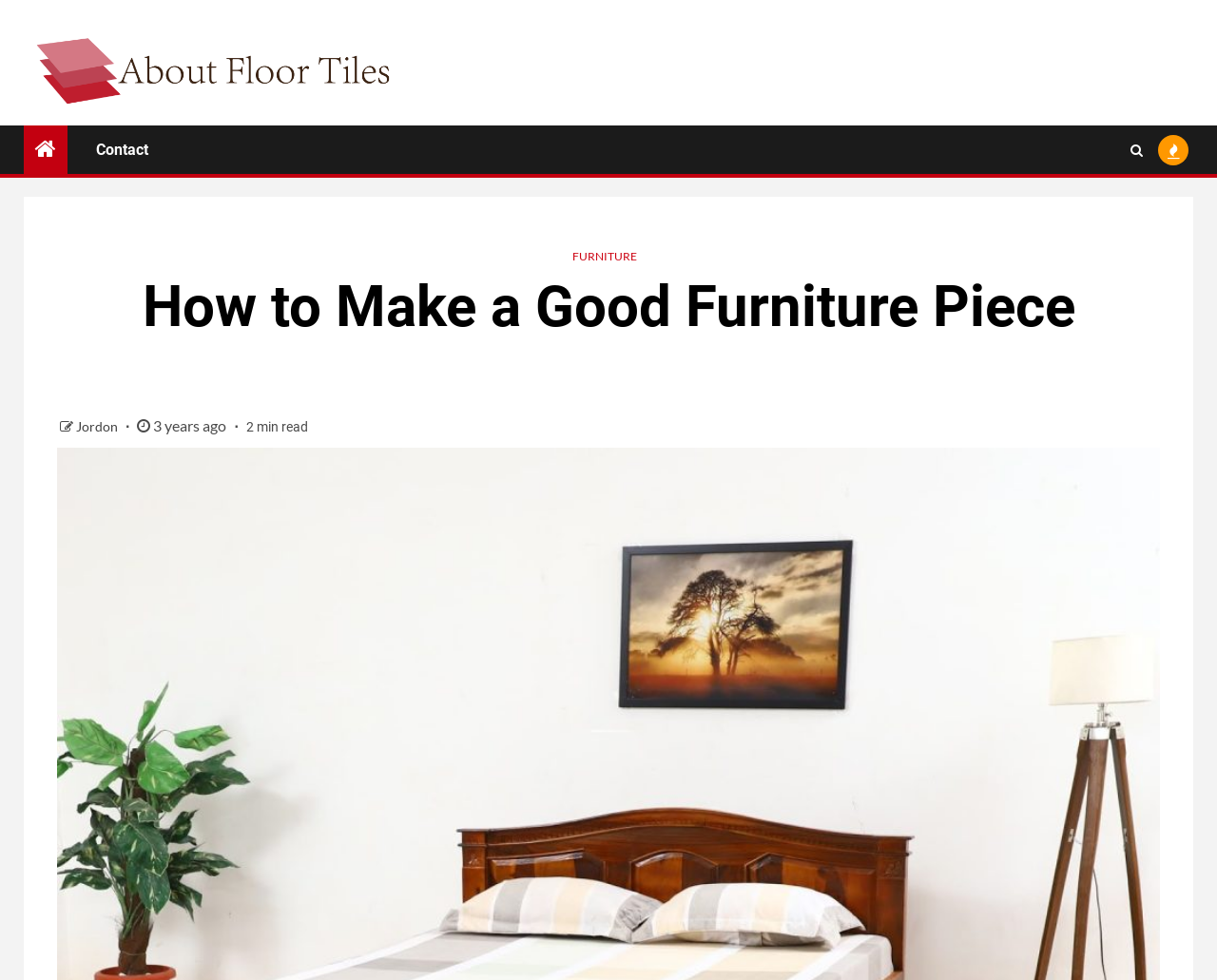Generate a comprehensive description of the webpage.

The webpage is about making furniture, specifically providing guidance on how to create a good furniture piece. At the top left, there is a link to "About Floor Tiles" accompanied by an image with the same name. Below this, there are several links, including an empty link, a "Contact" link, and a link with a search icon. On the top right, there are two more links, one empty and the other labeled "FURNITURE".

The main content of the webpage is headed by a title "How to Make a Good Furniture Piece" which spans most of the width of the page. Below the title, there is a byline "Jordon" and a timestamp "3 years ago", indicating when the article was written. Next to these, there is a text "2 min read", suggesting the estimated time it takes to read the article.